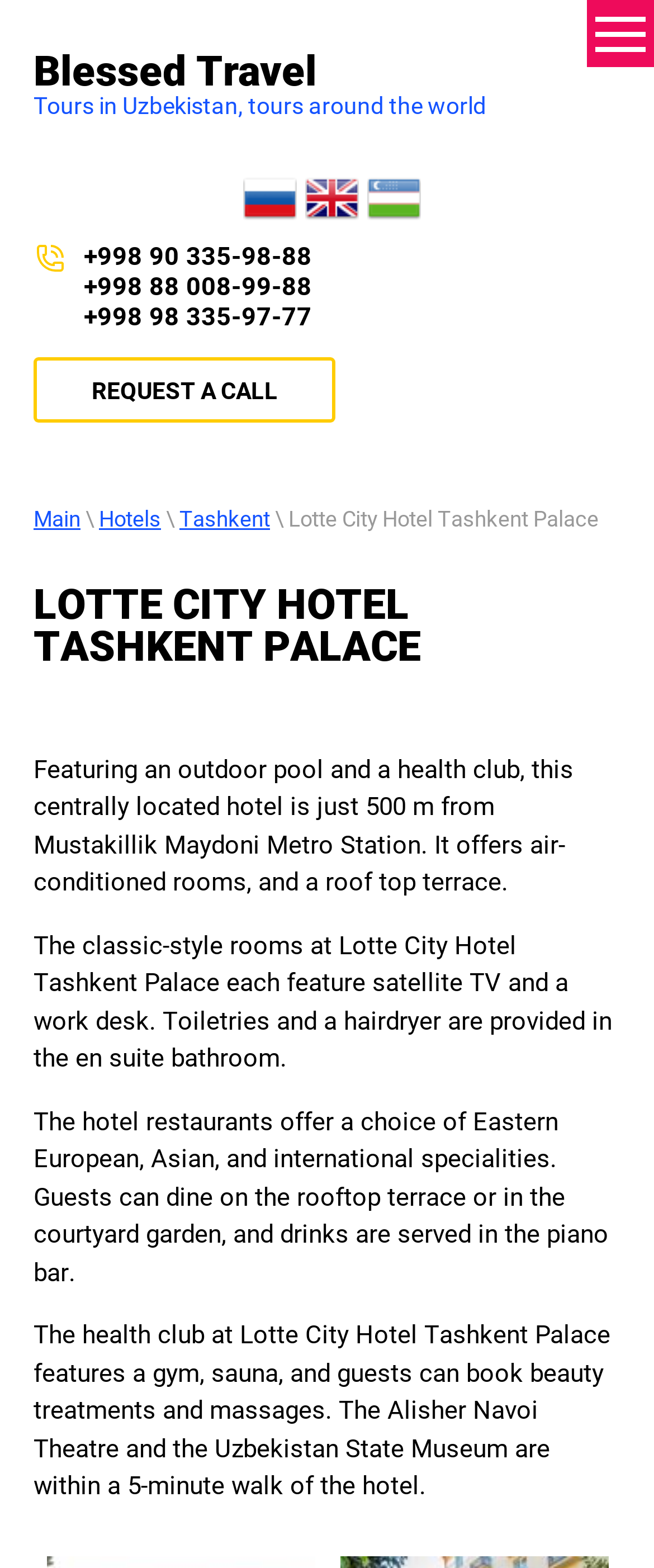Identify and extract the heading text of the webpage.

LOTTE CITY HOTEL TASHKENT PALACE